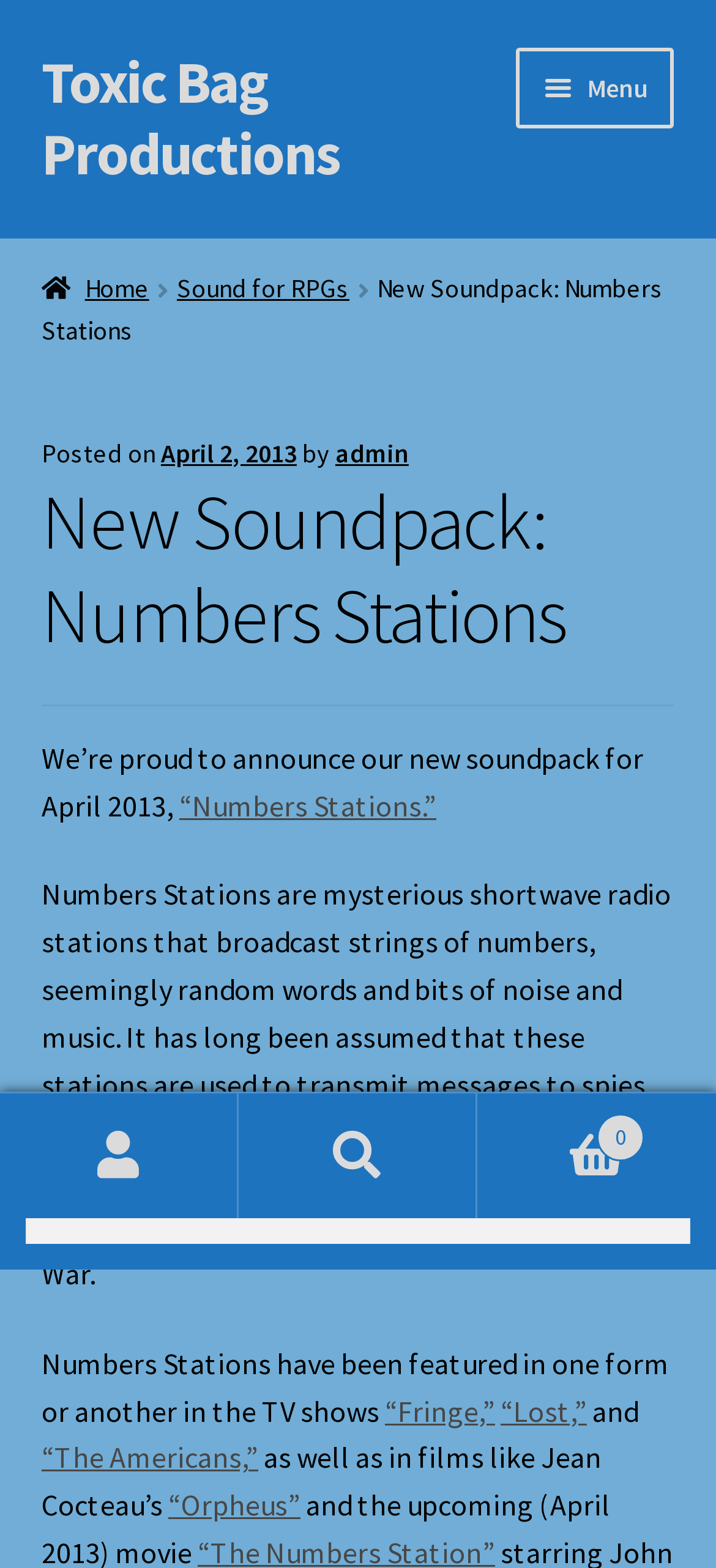Find the bounding box coordinates corresponding to the UI element with the description: "Example Homepage 1". The coordinates should be formatted as [left, top, right, bottom], with values as floats between 0 and 1.

[0.116, 0.878, 0.942, 0.941]